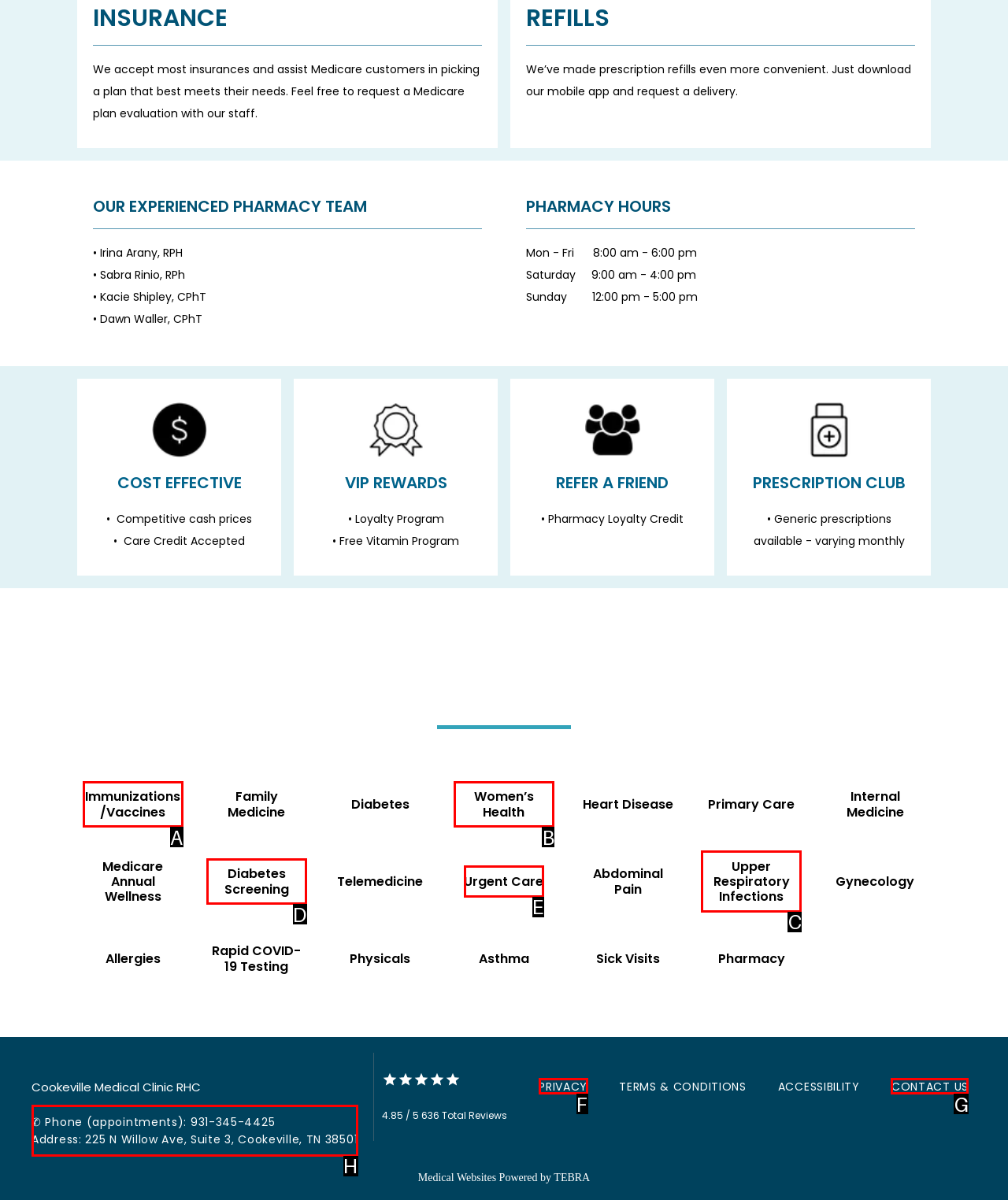Match the HTML element to the description: Upper Respiratory Infections. Respond with the letter of the correct option directly.

C